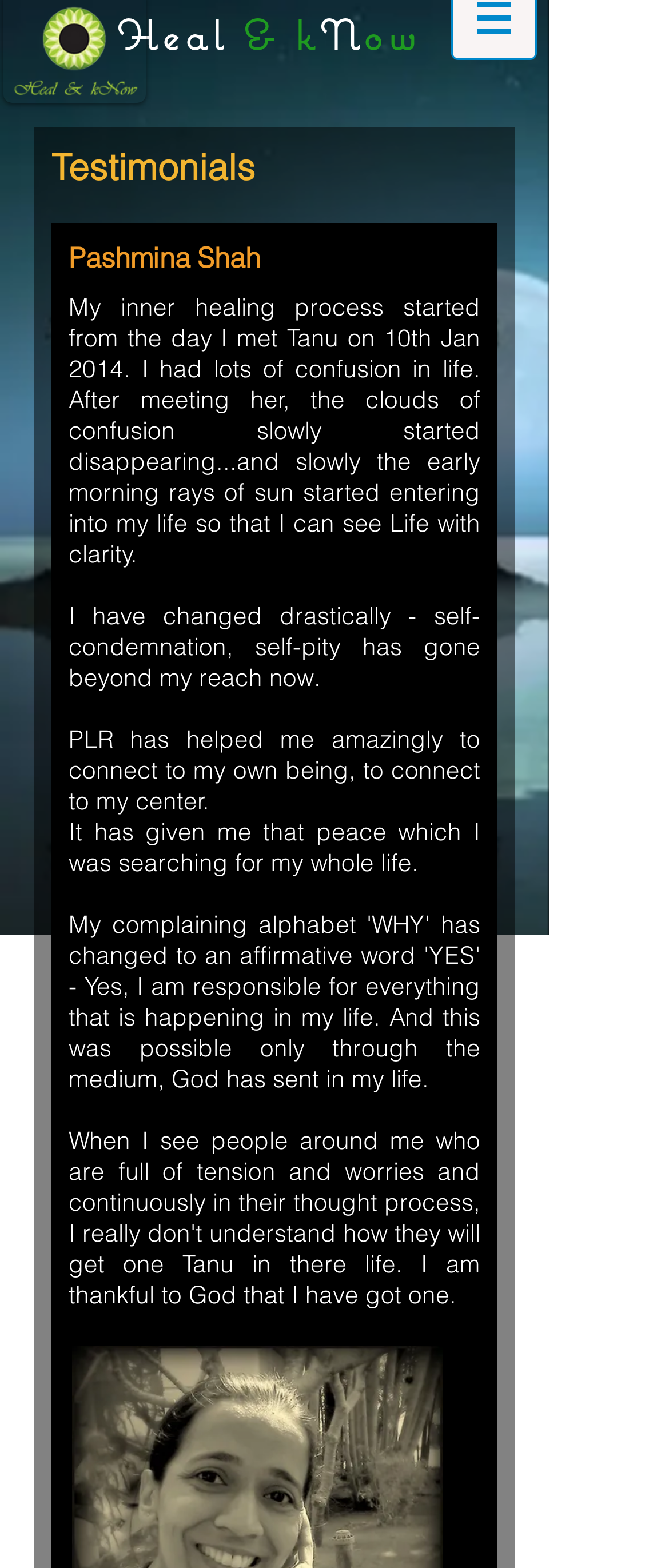Identify the main heading of the webpage and provide its text content.

Heal & kNow